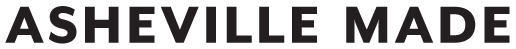Generate a detailed caption that encompasses all aspects of the image.

The image features the title "ASHEVILLE MADE," presented in bold uppercase letters. This evocative branding symbolizes the vibrant local arts and crafts scene of Asheville, celebrating the talents and creativity of local makers. It embodies a sense of community and artistic expression, highlighting Asheville's dedication to showcasing craftsmanship and innovative design. The clean, modern typography reflects the contemporary approach of the artisans featured, inviting viewers to explore the rich cultural tapestry of the region. This image serves as a gateway to the stories and works of the area's talented creators.